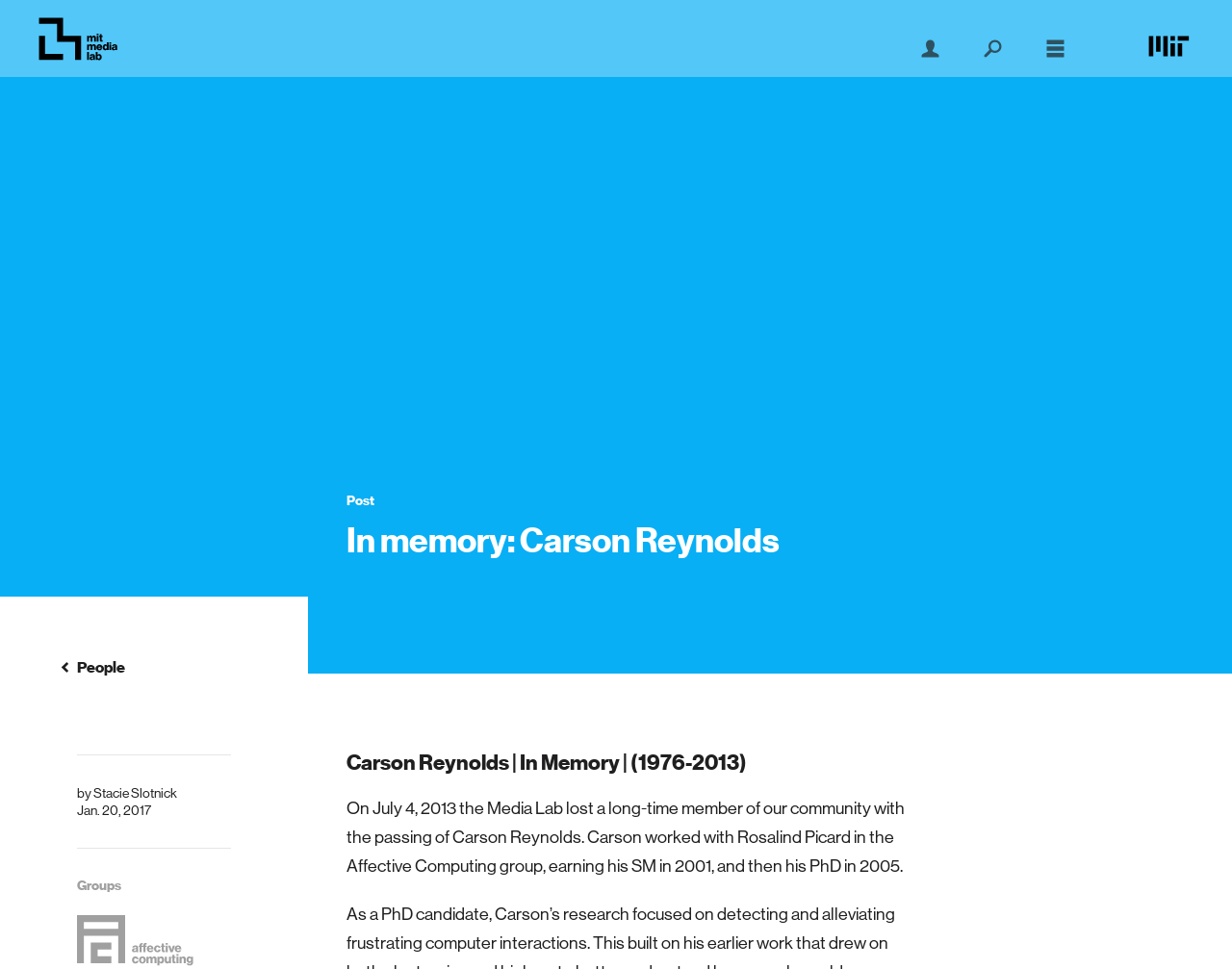Generate the text content of the main heading of the webpage.

In memory: Carson Reynolds